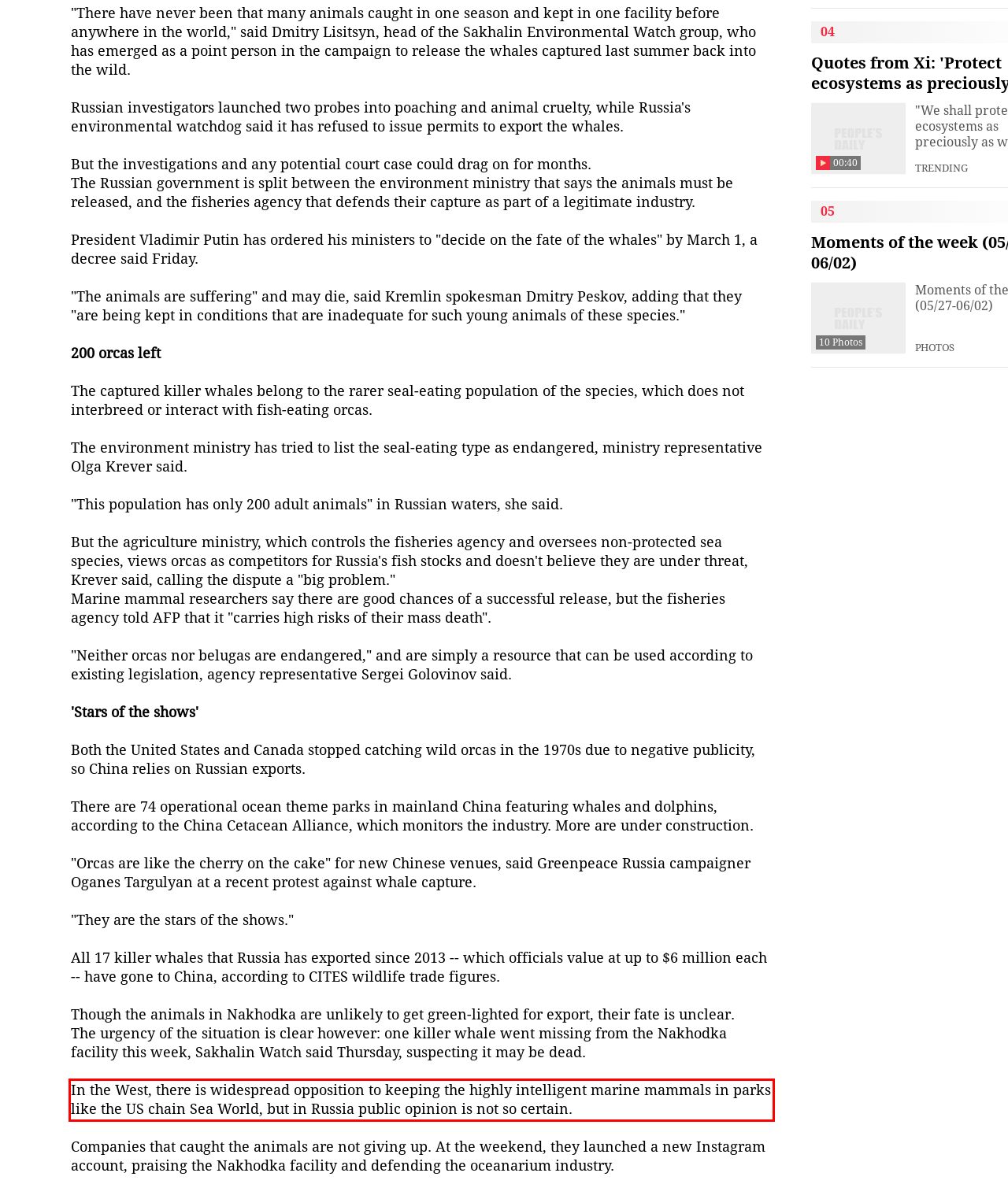From the given screenshot of a webpage, identify the red bounding box and extract the text content within it.

In the West, there is widespread opposition to keeping the highly intelligent marine mammals in parks like the US chain Sea World, but in Russia public opinion is not so certain.